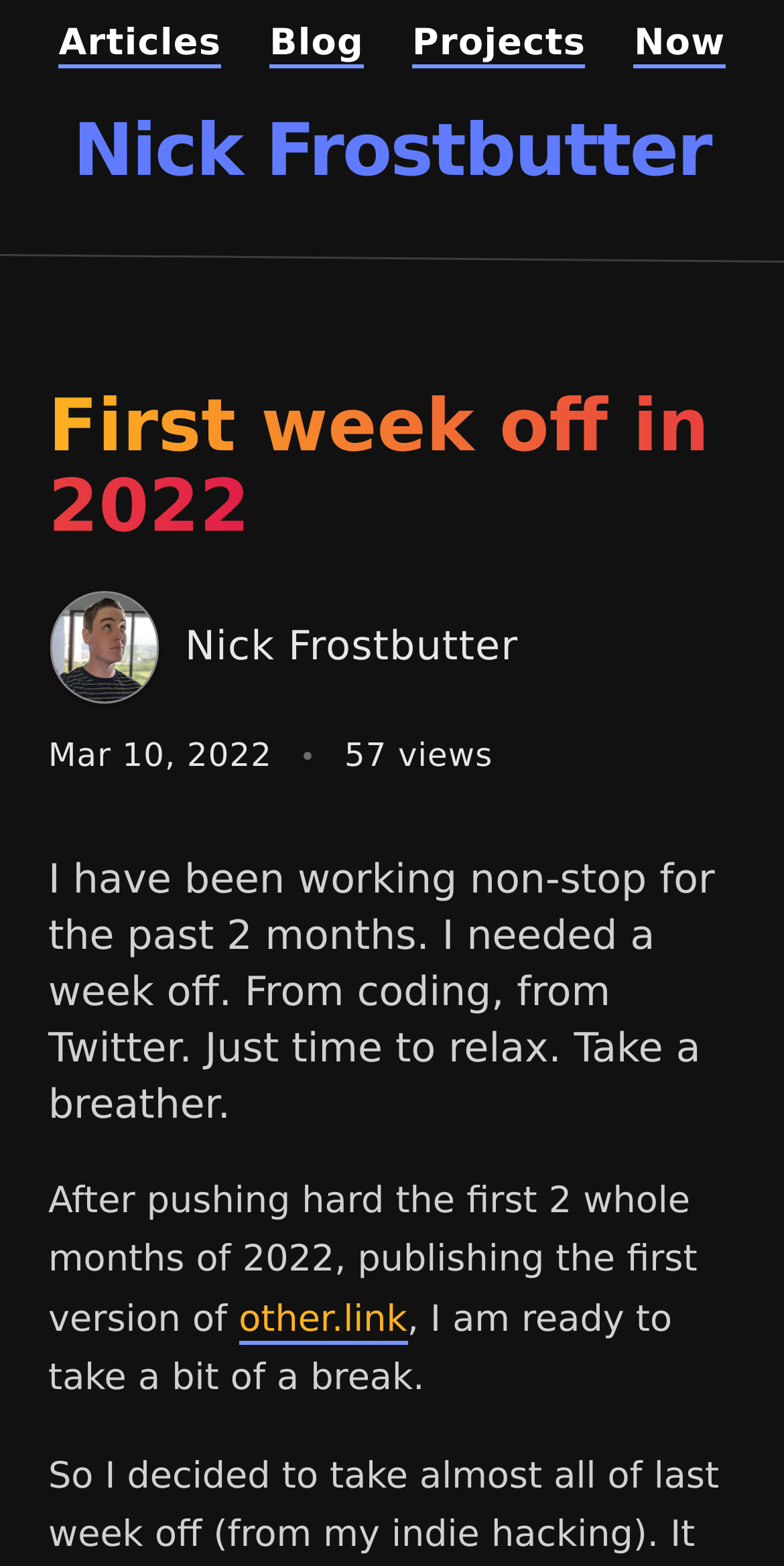Identify the bounding box coordinates of the specific part of the webpage to click to complete this instruction: "check projects".

[0.526, 0.014, 0.747, 0.041]